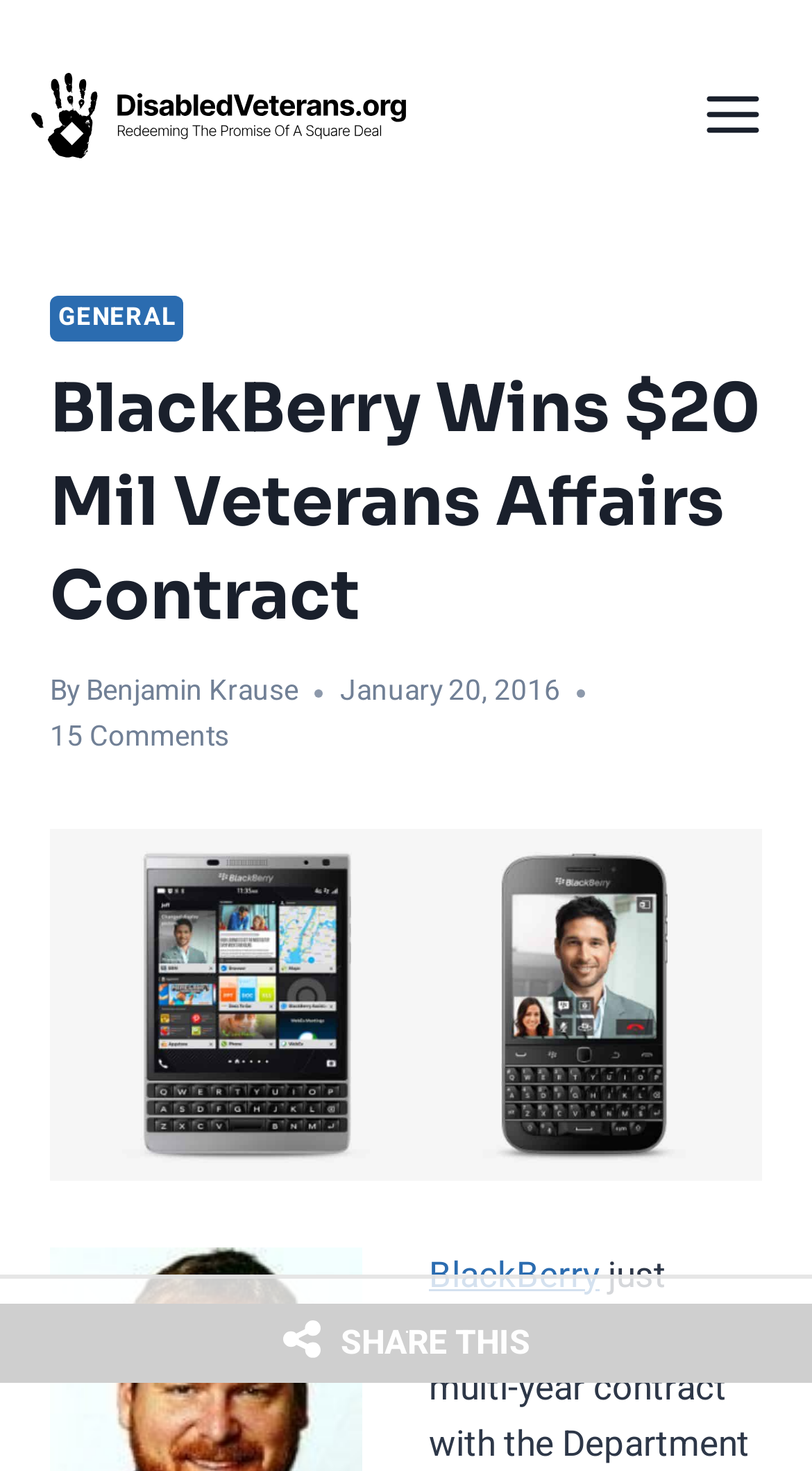Extract the bounding box coordinates of the UI element described by: "Benjamin Krause". The coordinates should include four float numbers ranging from 0 to 1, e.g., [left, top, right, bottom].

[0.106, 0.456, 0.367, 0.484]